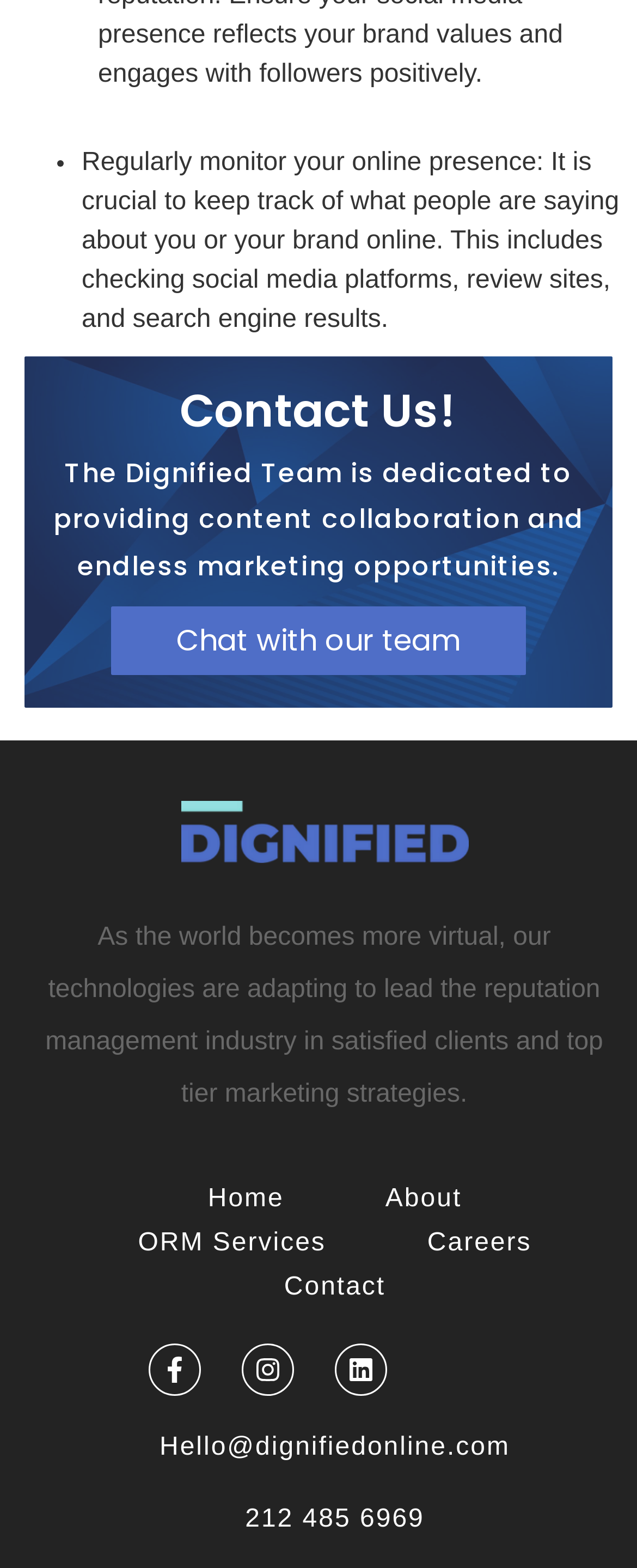Show the bounding box coordinates for the HTML element described as: "T&C".

None